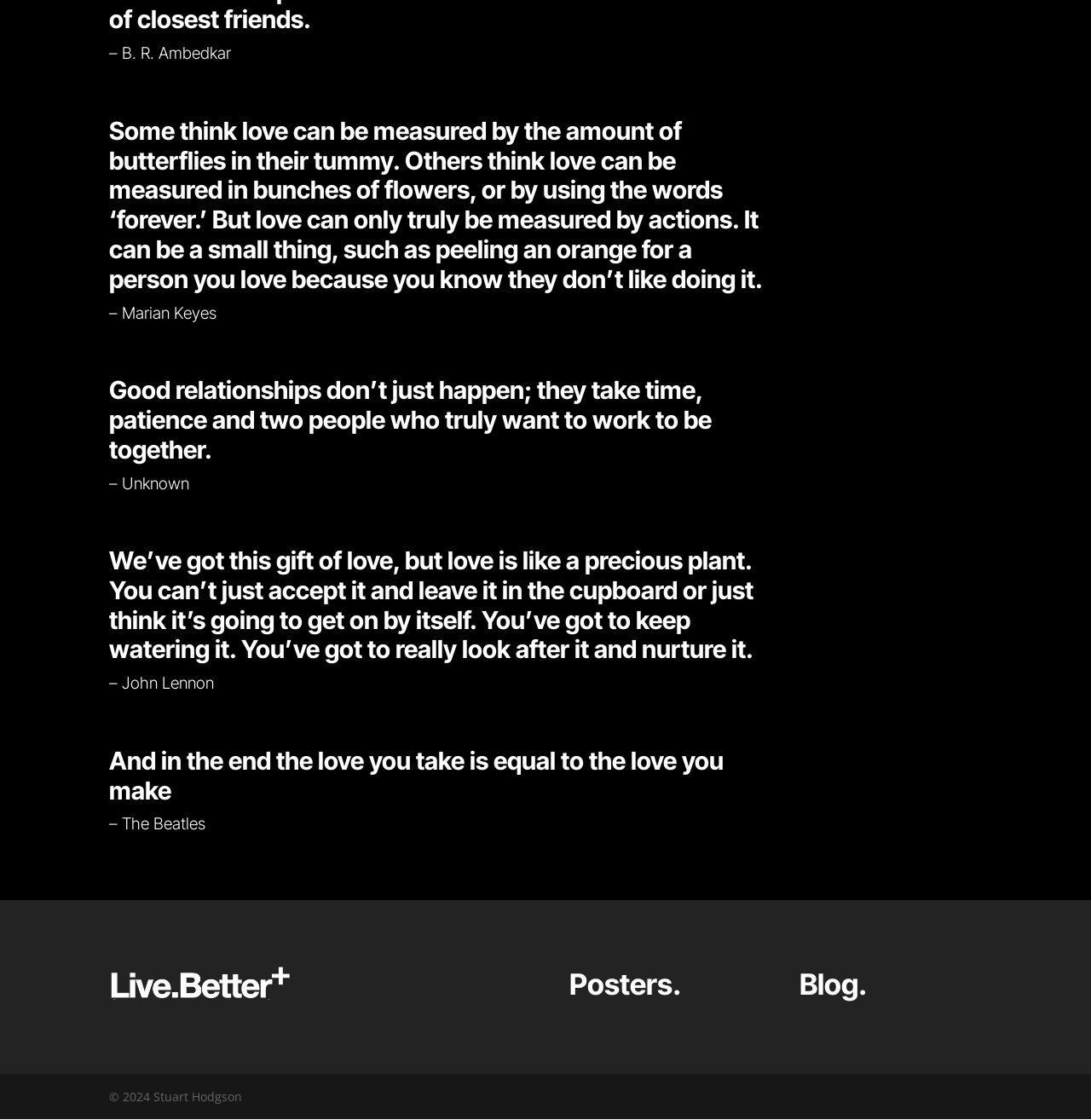Answer the following in one word or a short phrase: 
What is the theme of the quotes on this webpage?

Love